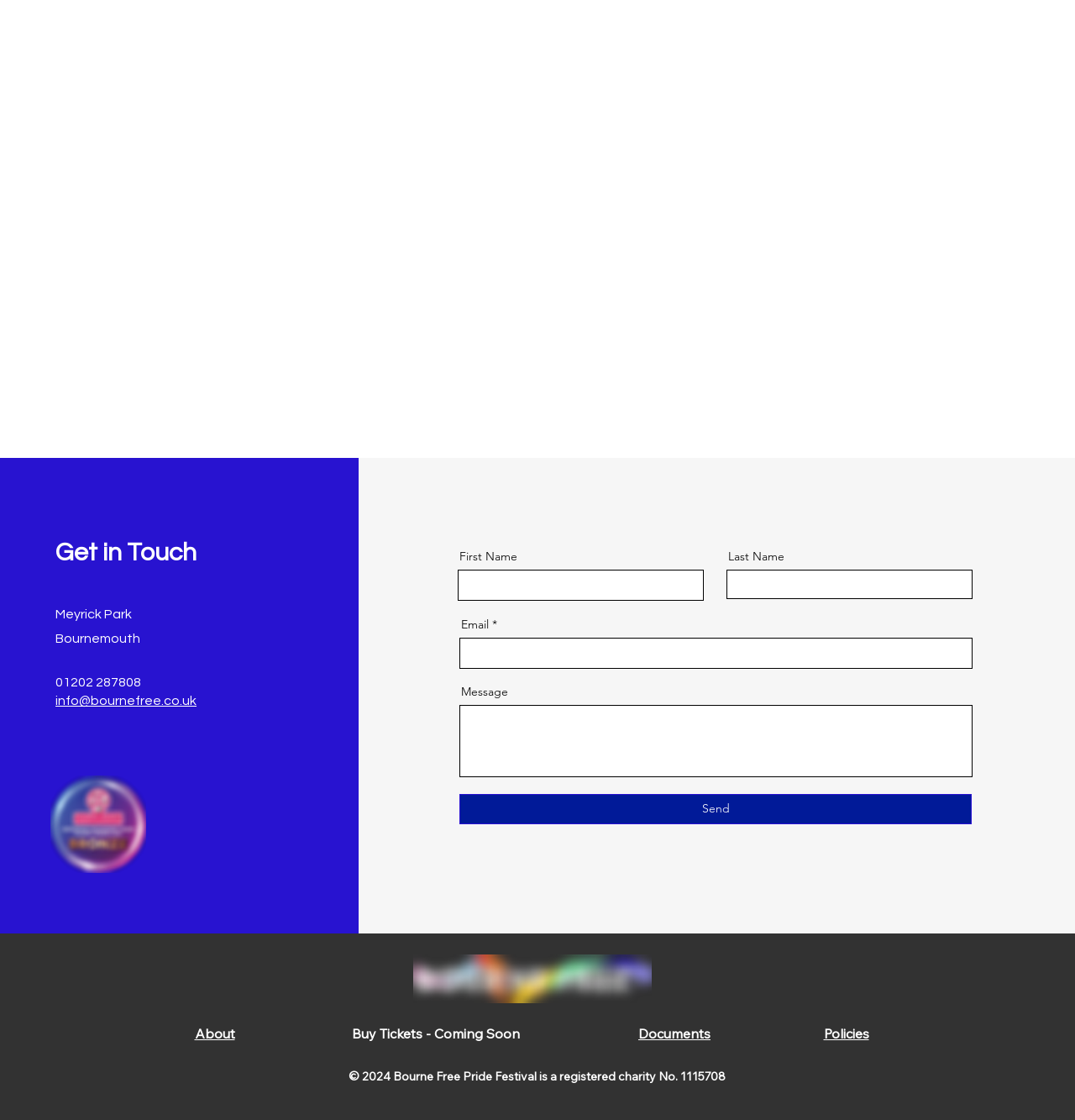Pinpoint the bounding box coordinates of the element that must be clicked to accomplish the following instruction: "Enter your First Name". The coordinates should be in the format of four float numbers between 0 and 1, i.e., [left, top, right, bottom].

[0.426, 0.509, 0.655, 0.536]